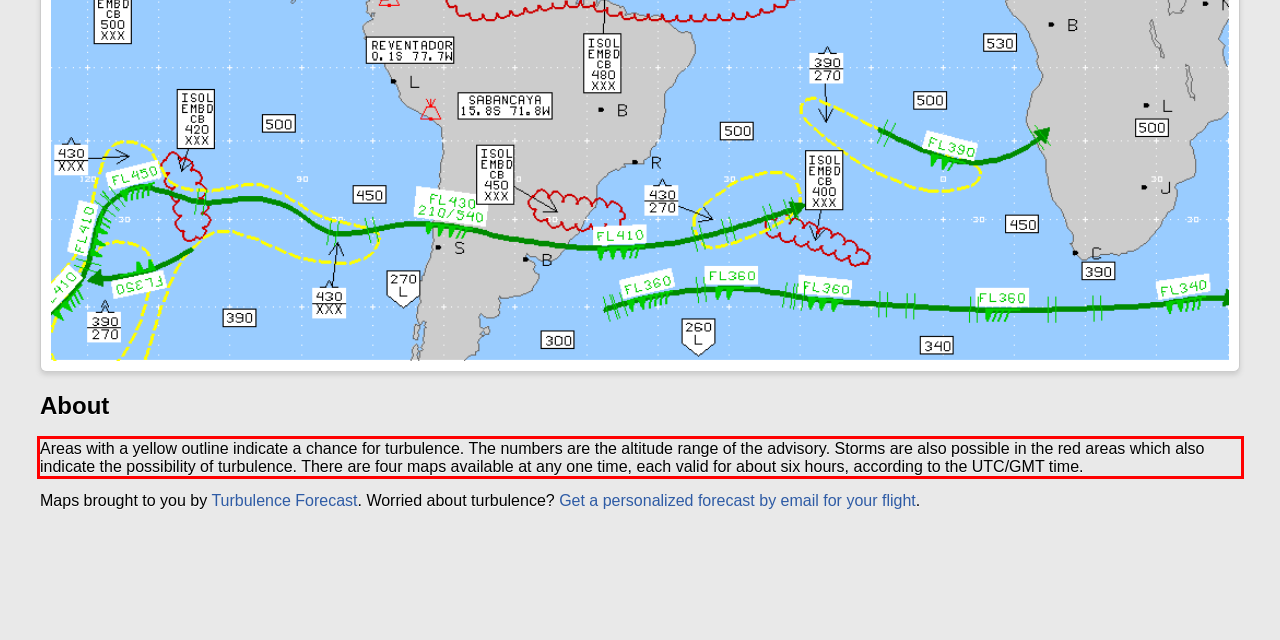Please perform OCR on the UI element surrounded by the red bounding box in the given webpage screenshot and extract its text content.

Areas with a yellow outline indicate a chance for turbulence. The numbers are the altitude range of the advisory. Storms are also possible in the red areas which also indicate the possibility of turbulence. There are four maps available at any one time, each valid for about six hours, according to the UTC/GMT time.